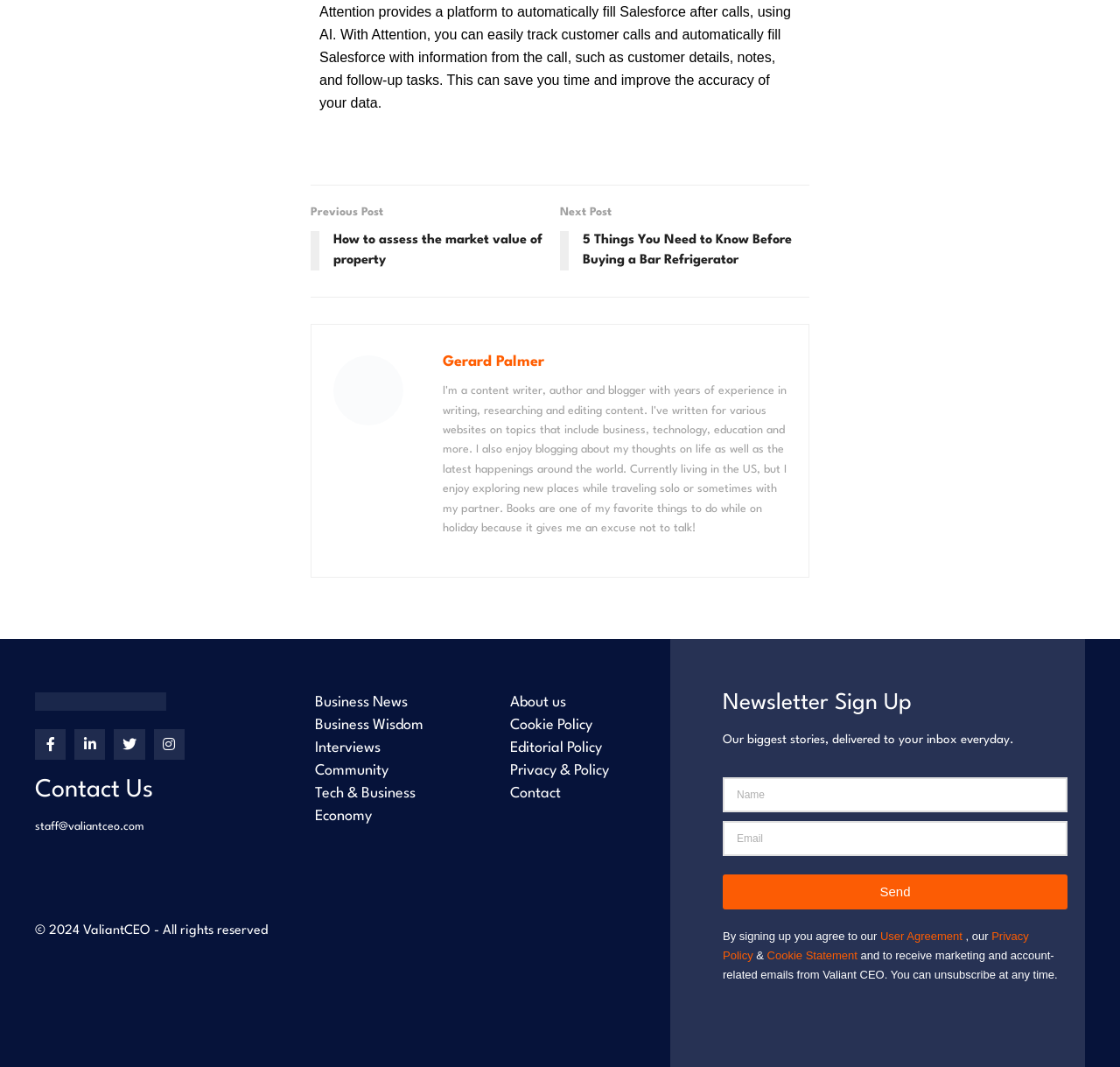Determine the bounding box coordinates for the UI element matching this description: "Tech & Business".

[0.266, 0.734, 0.44, 0.755]